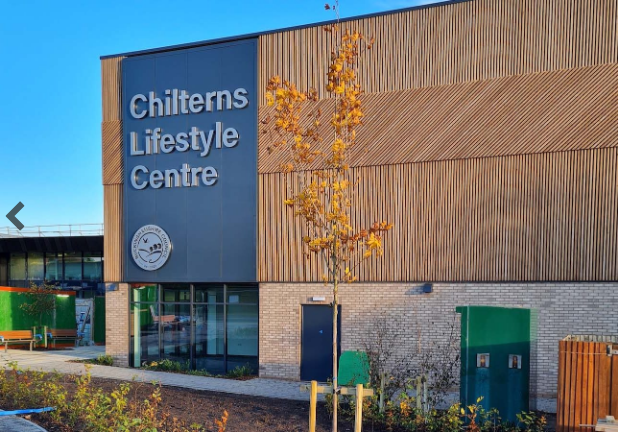What type of design principles are integrated into the architecture?
Using the image as a reference, answer the question with a short word or phrase.

Sustainable design principles